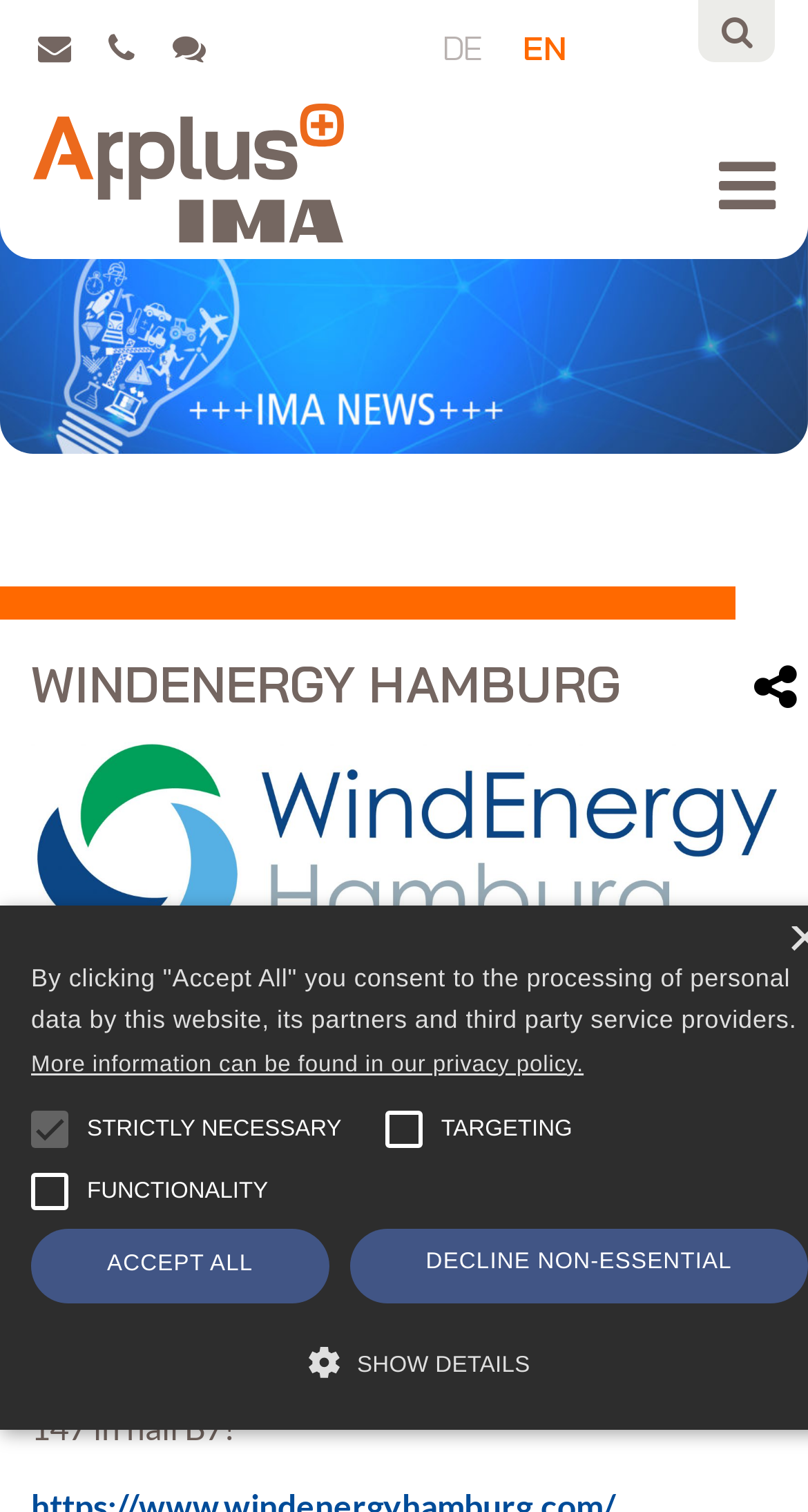From the image, can you give a detailed response to the question below:
What is the language of the current webpage?

The language of the current webpage can be inferred from the link 'DE' which is likely to represent the German language.